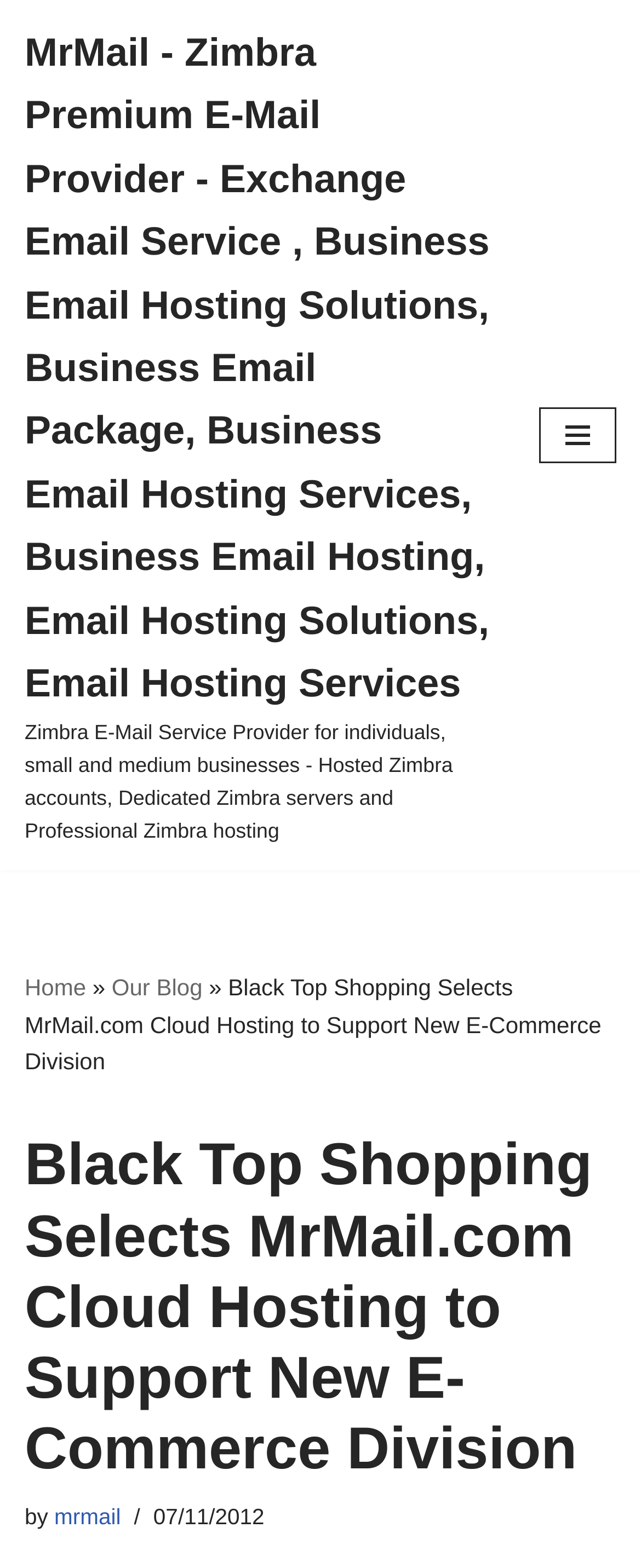What is the name of the email service provider?
Craft a detailed and extensive response to the question.

I inferred this from the link text 'MrMail - Zimbra Premium E-Mail Provider...' which suggests that MrMail is the name of the email service provider.